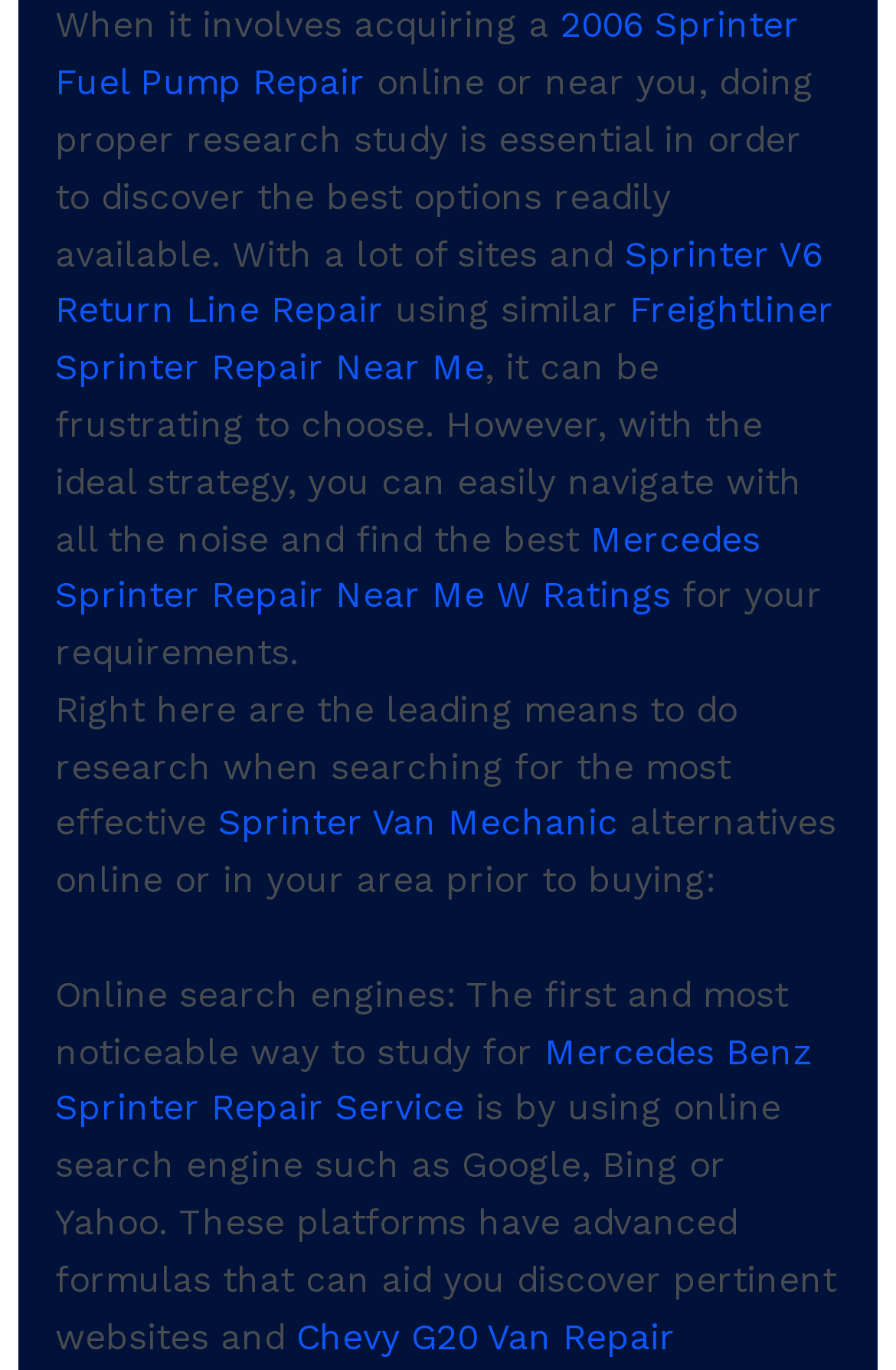What is the purpose of online search engines?
Deliver a detailed and extensive answer to the question.

According to the webpage, online search engines such as Google, Bing, or Yahoo can aid in research by providing advanced formulas that help discover relevant websites and information.